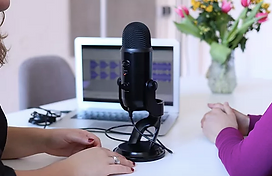Please provide a comprehensive answer to the question below using the information from the image: What is displayed on the laptop screen?

The laptop screen in the background displays sound wave graphics, suggesting an active recording session or audio editing process, which is typical for digital content production.